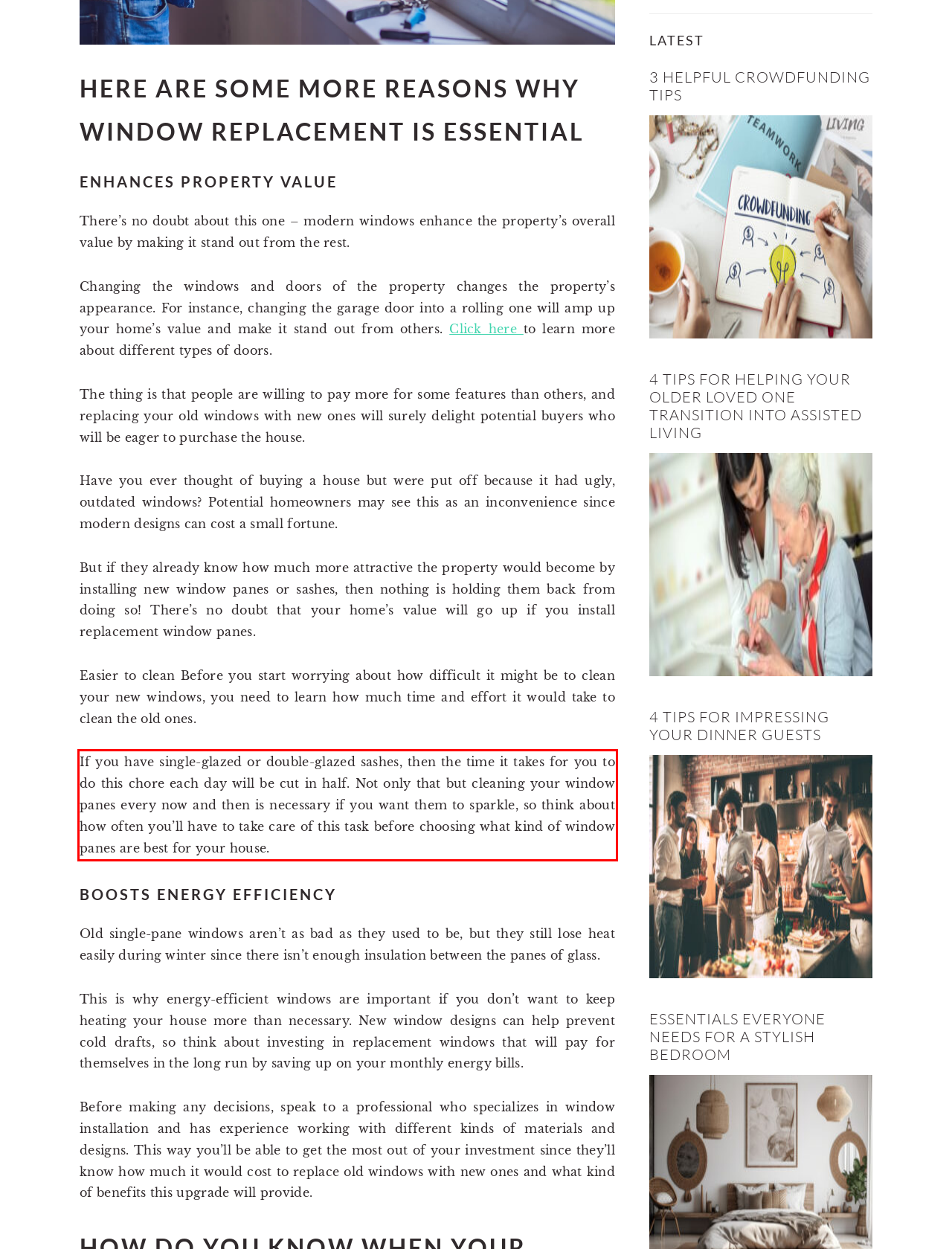You have a screenshot of a webpage with a UI element highlighted by a red bounding box. Use OCR to obtain the text within this highlighted area.

If you have single-glazed or double-glazed sashes, then the time it takes for you to do this chore each day will be cut in half. Not only that but cleaning your window panes every now and then is necessary if you want them to sparkle, so think about how often you’ll have to take care of this task before choosing what kind of window panes are best for your house.